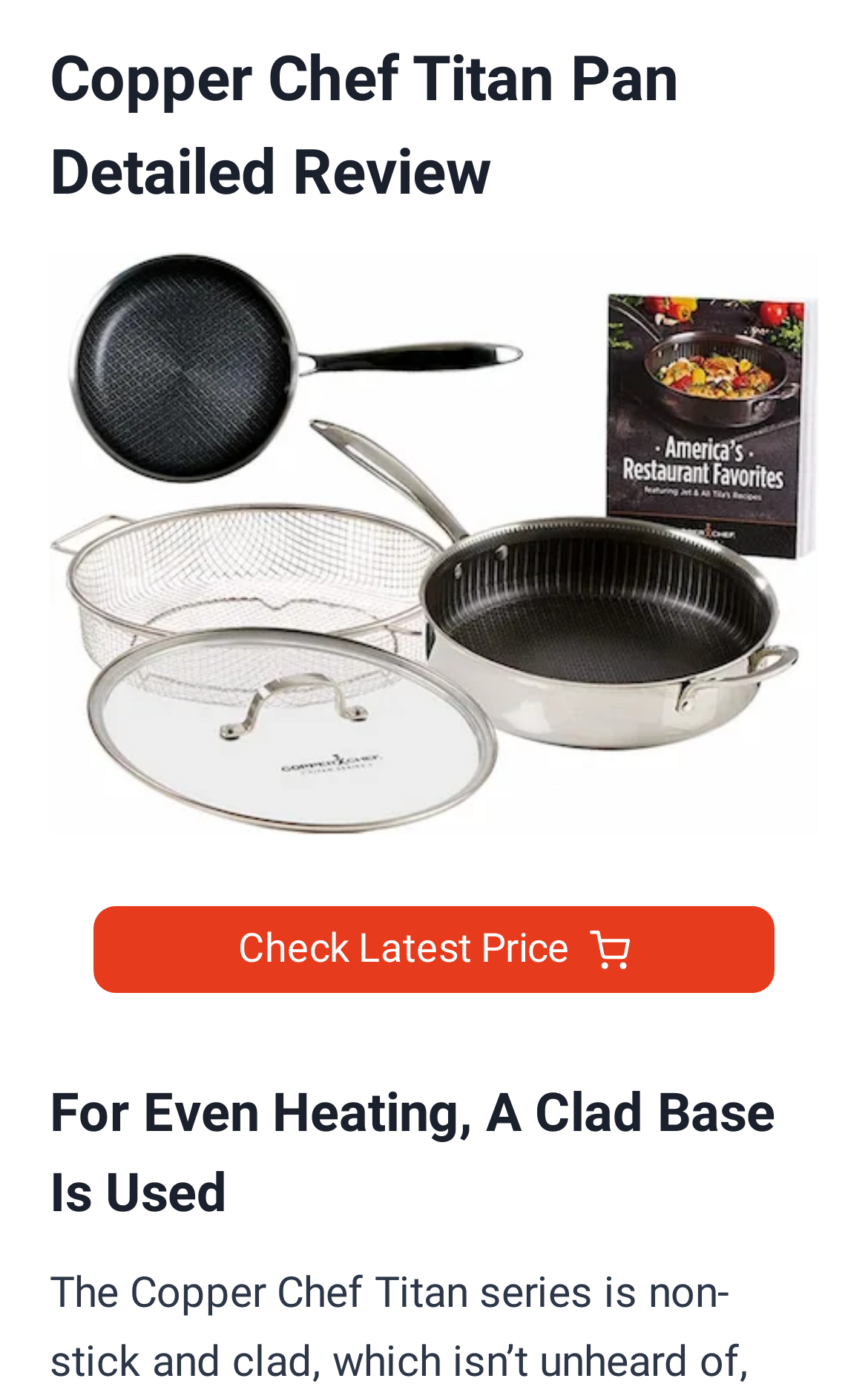Locate the bounding box coordinates of the element that should be clicked to fulfill the instruction: "View 'Copper Chef Titan Pan Detailed Review'".

[0.057, 0.024, 0.943, 0.159]